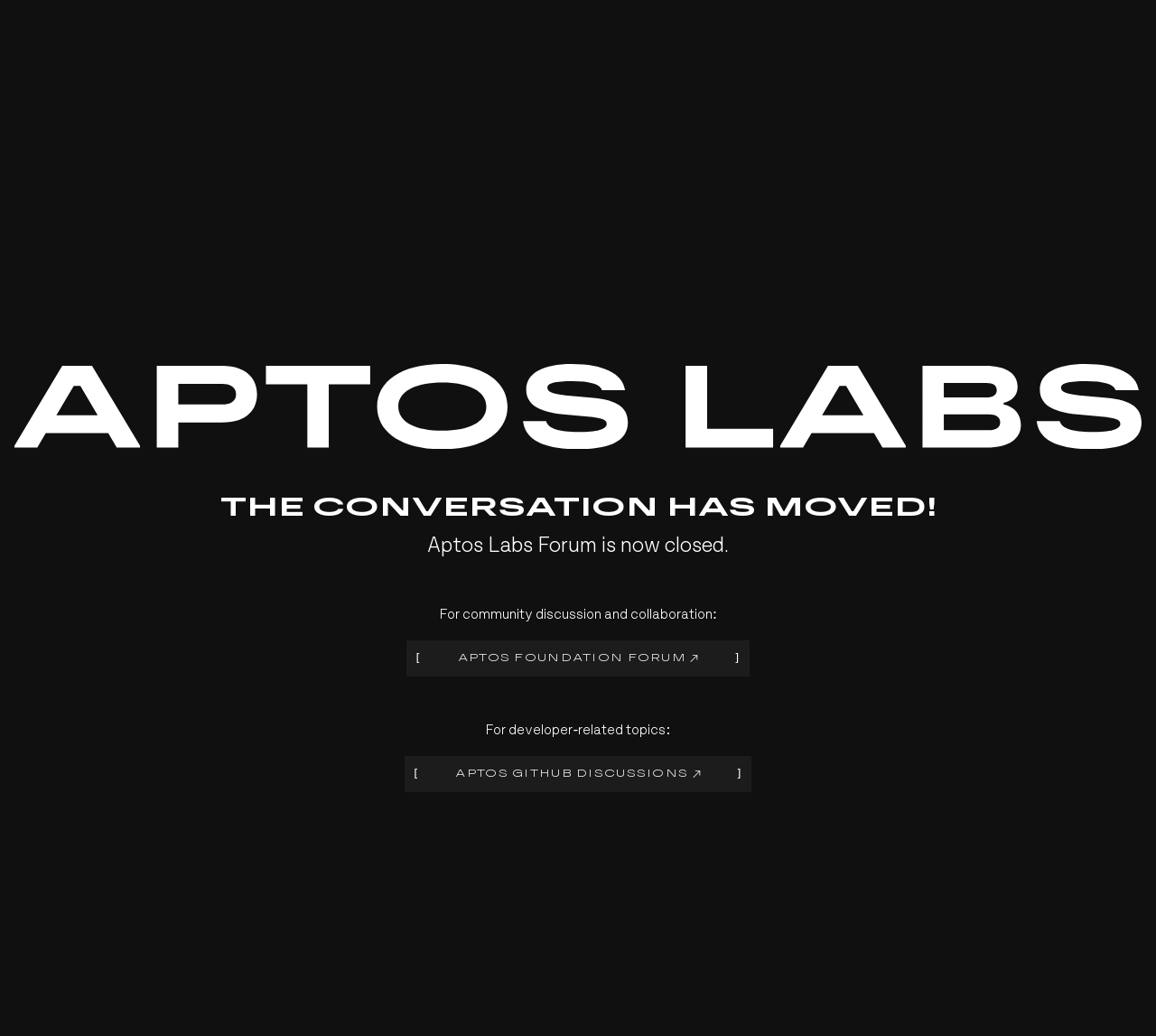Please determine and provide the text content of the webpage's heading.

THE CONVERSATION HAS MOVED!